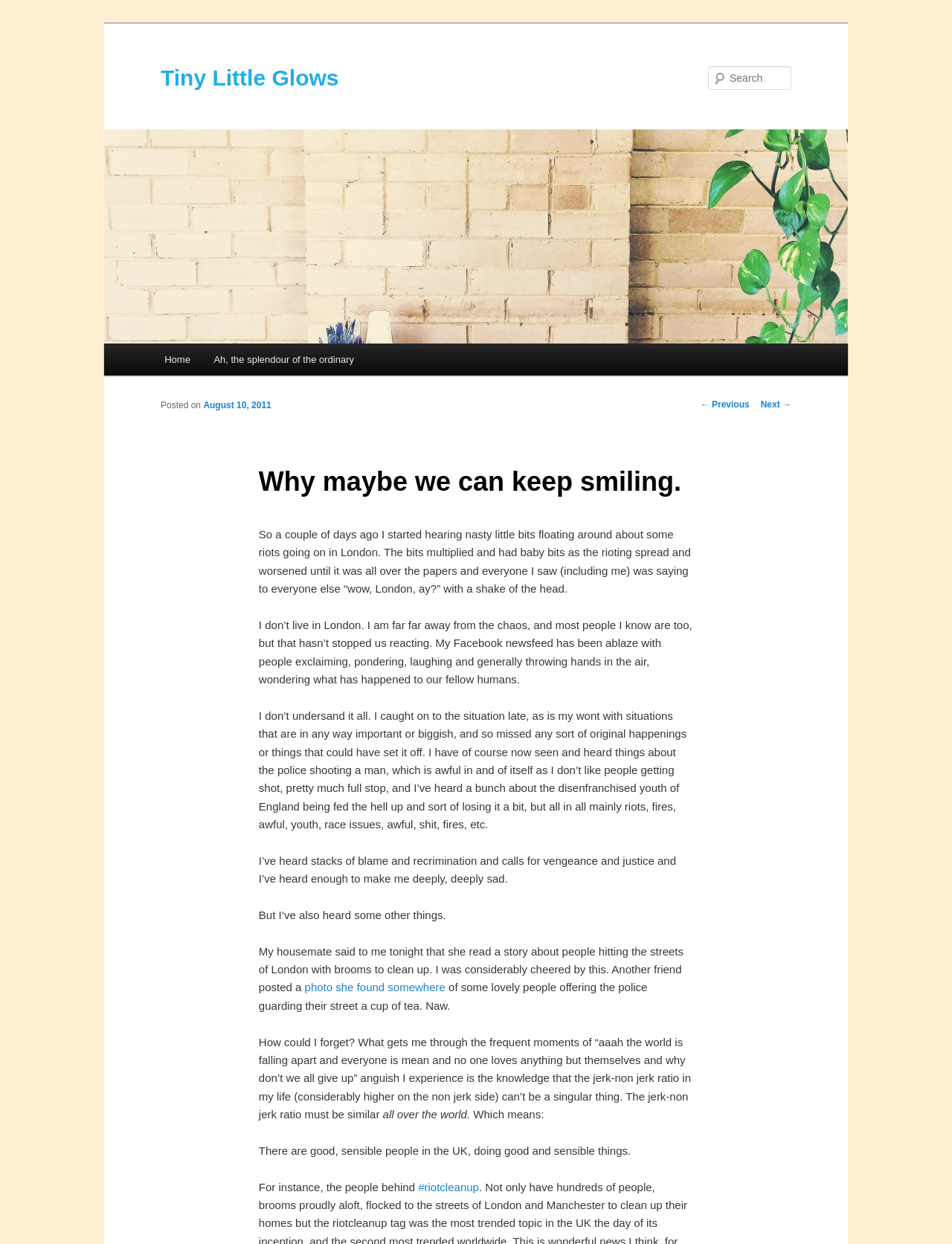Locate the bounding box coordinates of the area to click to fulfill this instruction: "Learn more about the riot cleanup". The bounding box should be presented as four float numbers between 0 and 1, in the order [left, top, right, bottom].

[0.439, 0.949, 0.503, 0.959]